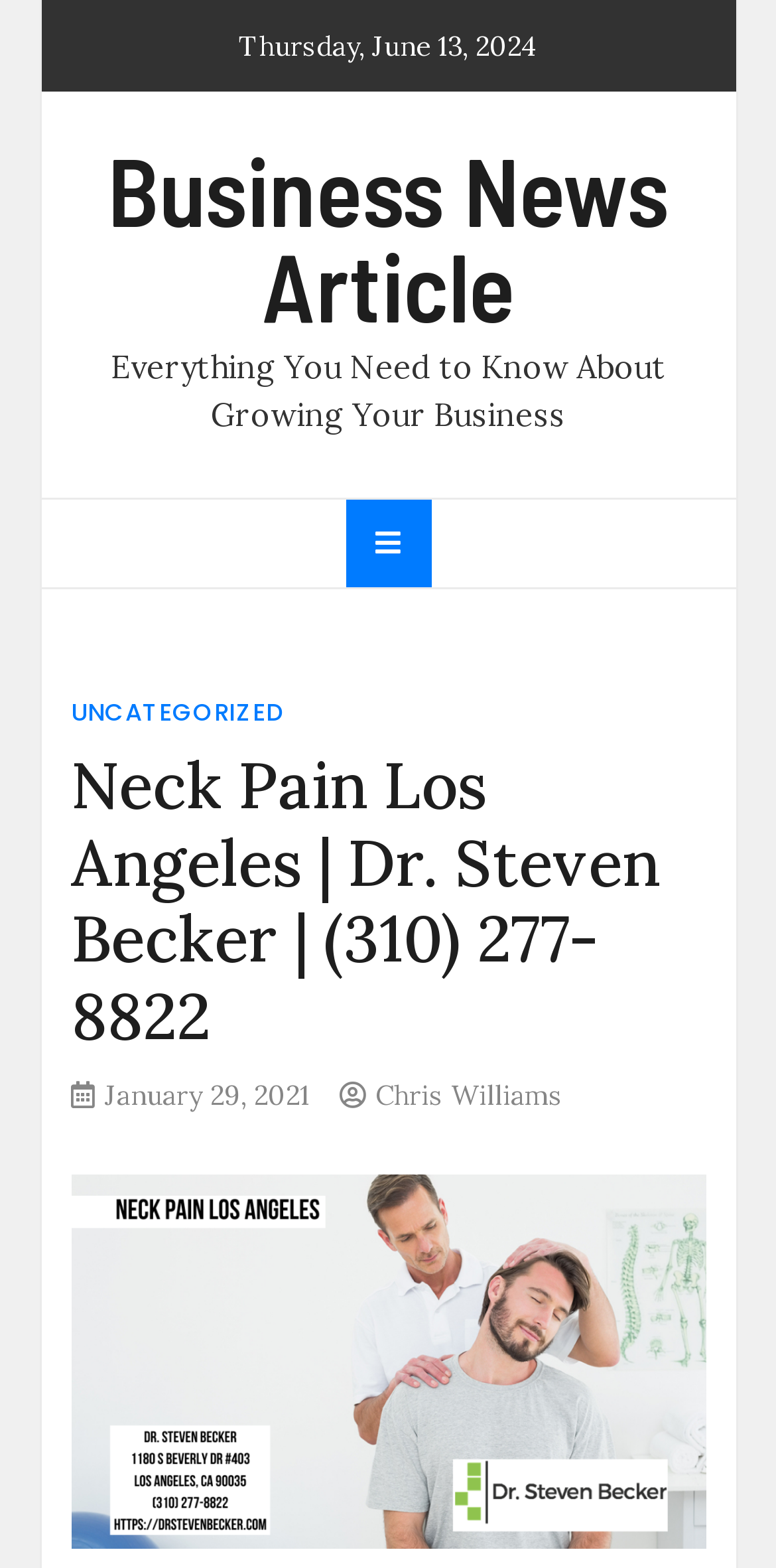Determine the bounding box coordinates for the HTML element mentioned in the following description: "Chris Williams". The coordinates should be a list of four floats ranging from 0 to 1, represented as [left, top, right, bottom].

[0.483, 0.687, 0.724, 0.71]